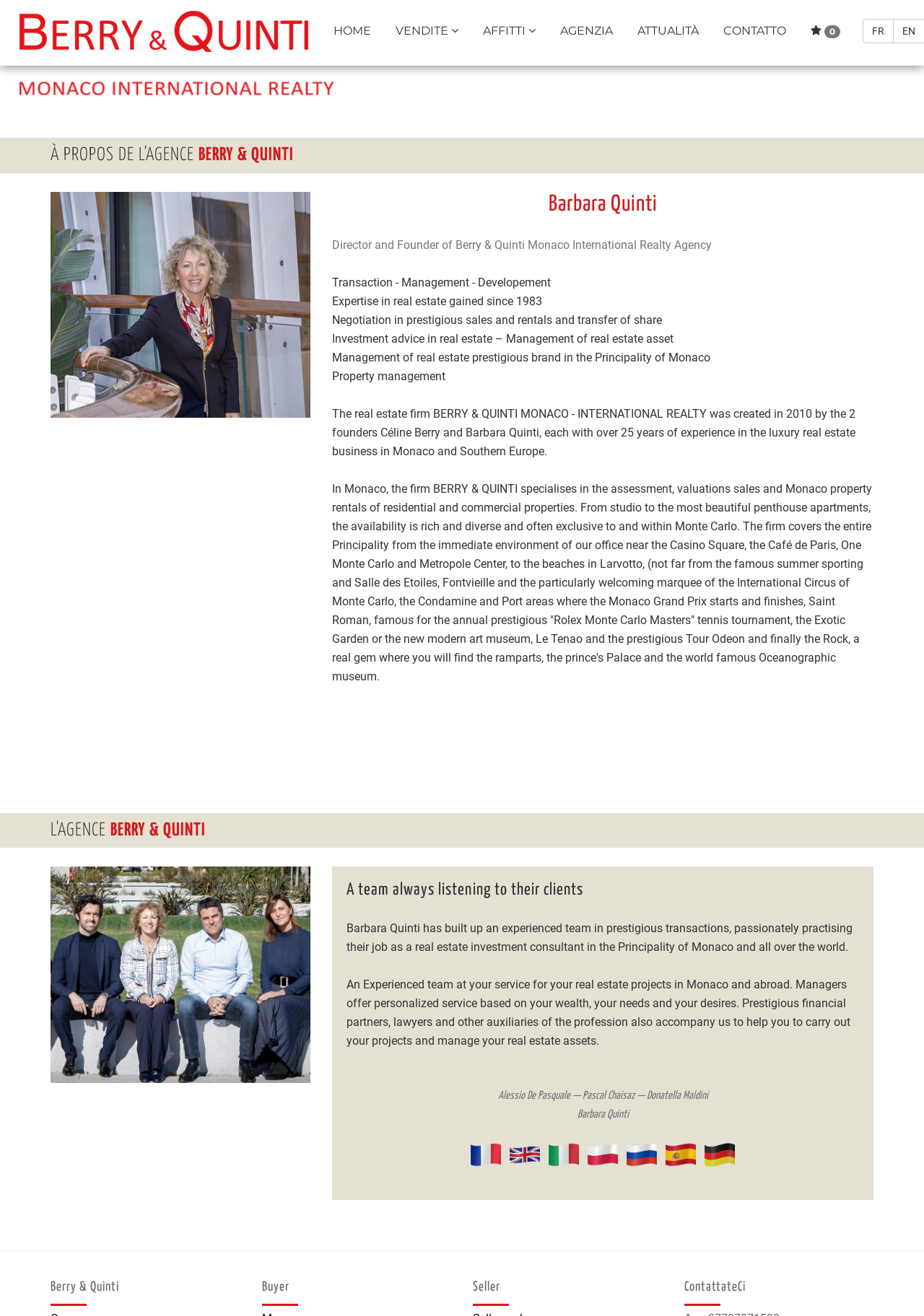Please determine the bounding box coordinates of the element to click in order to execute the following instruction: "Click on HOME". The coordinates should be four float numbers between 0 and 1, specified as [left, top, right, bottom].

[0.349, 0.0, 0.413, 0.049]